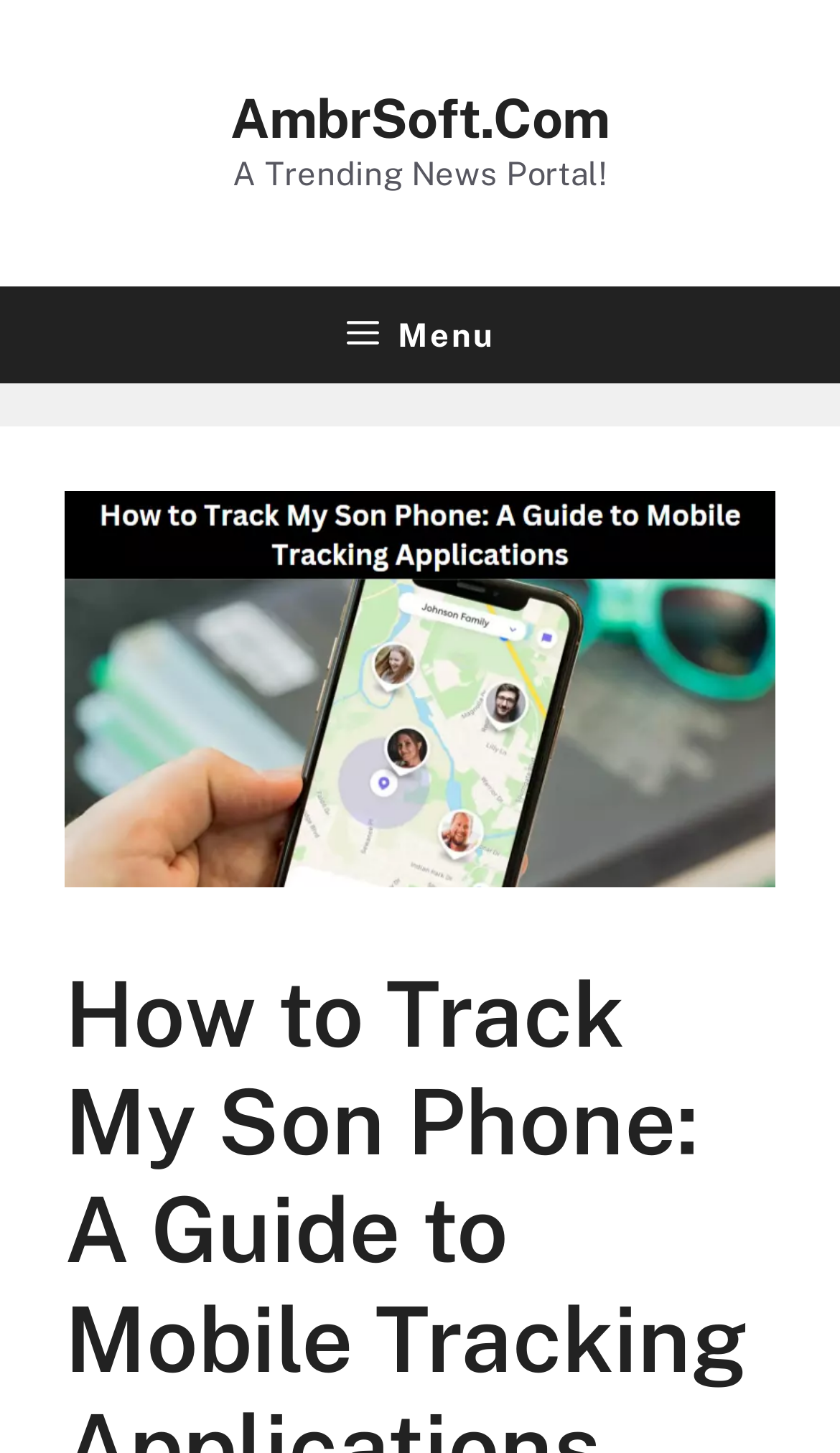Based on the element description: "Menu", identify the UI element and provide its bounding box coordinates. Use four float numbers between 0 and 1, [left, top, right, bottom].

[0.0, 0.196, 1.0, 0.263]